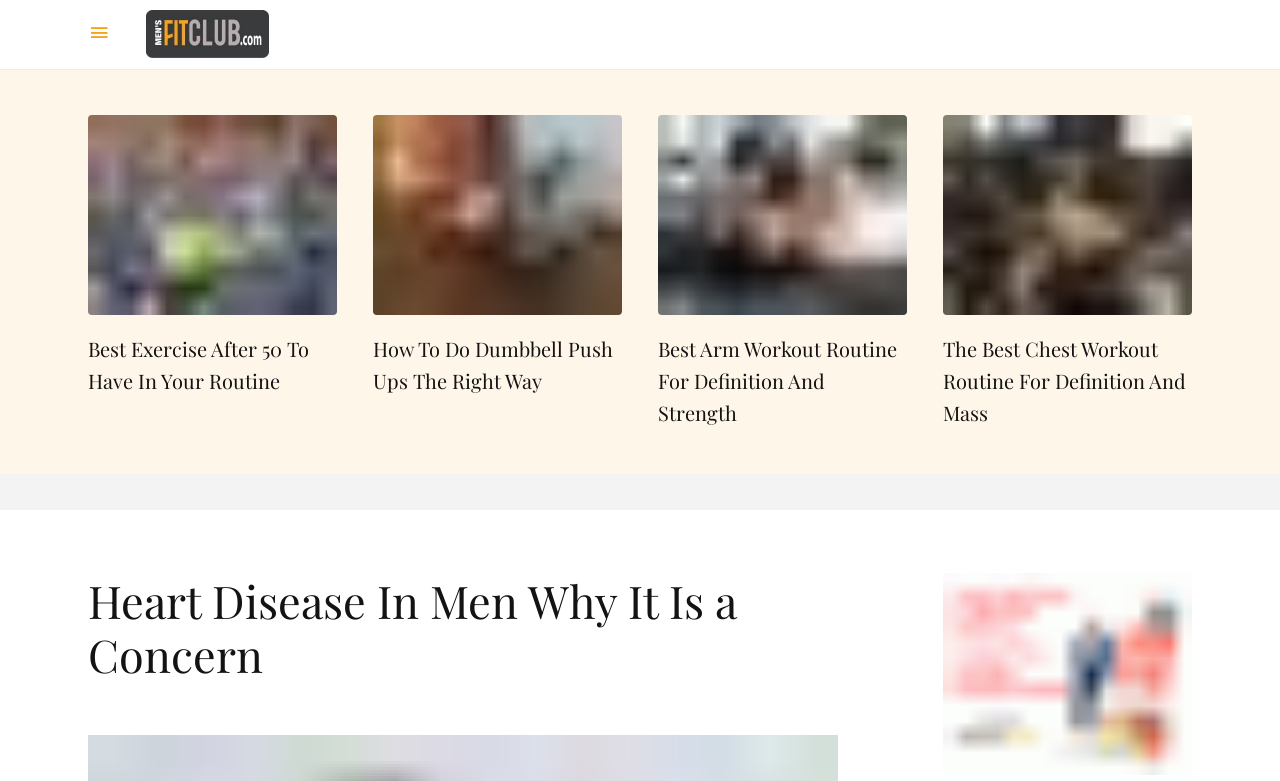How many images are on the page?
Answer with a single word or short phrase according to what you see in the image.

5